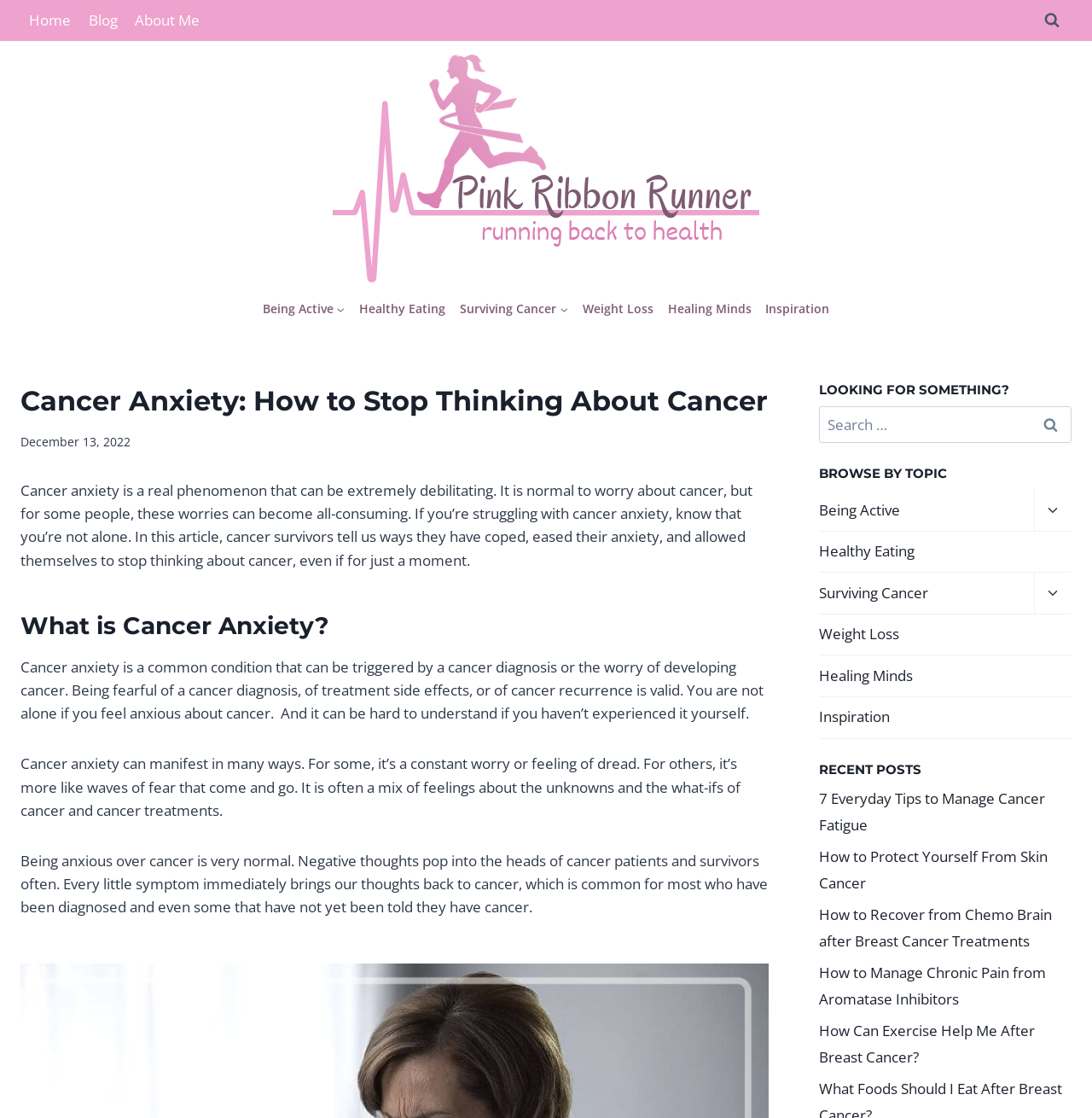Please determine the bounding box coordinates for the element with the description: "Twitter".

None